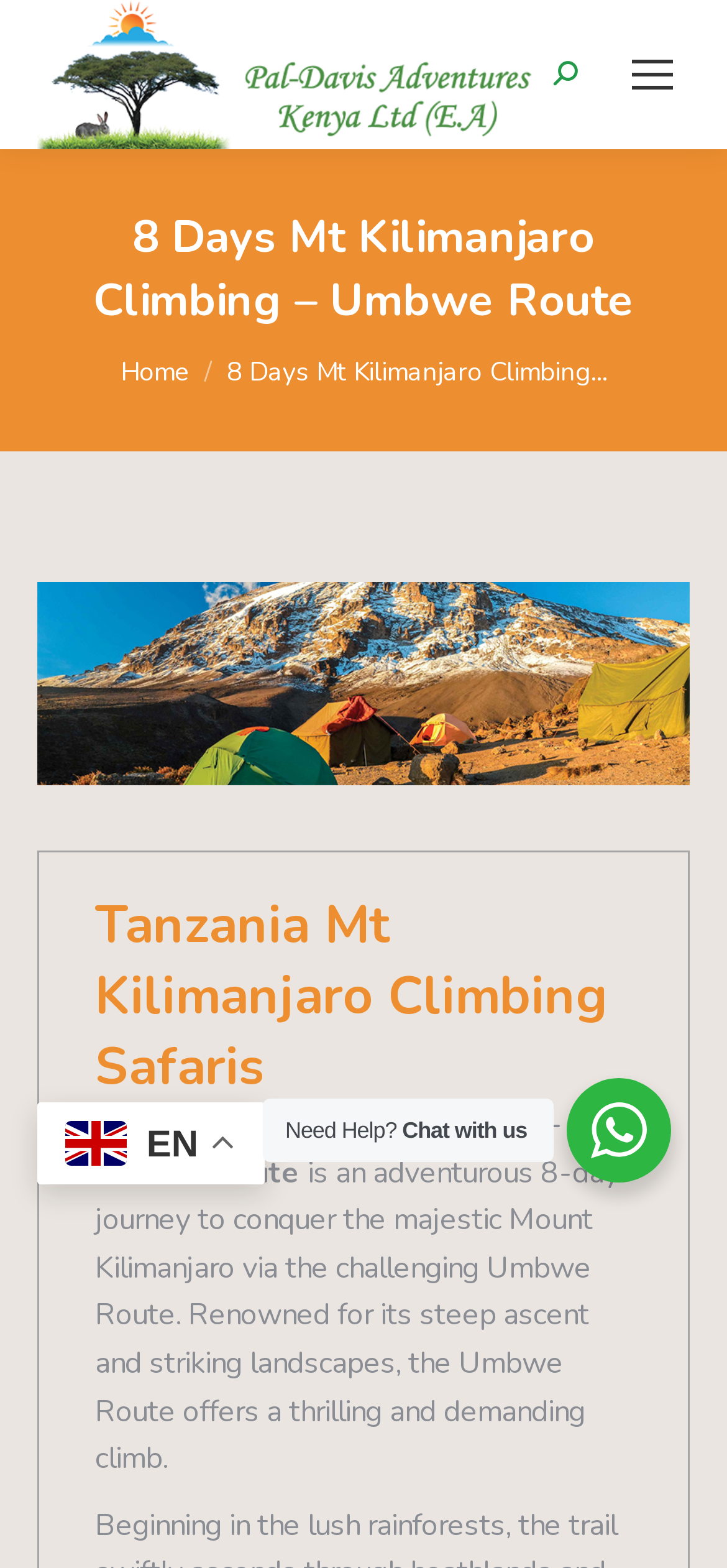What is the name of the route used for Mt Kilimanjaro climbing?
Refer to the screenshot and respond with a concise word or phrase.

Umbwe Route